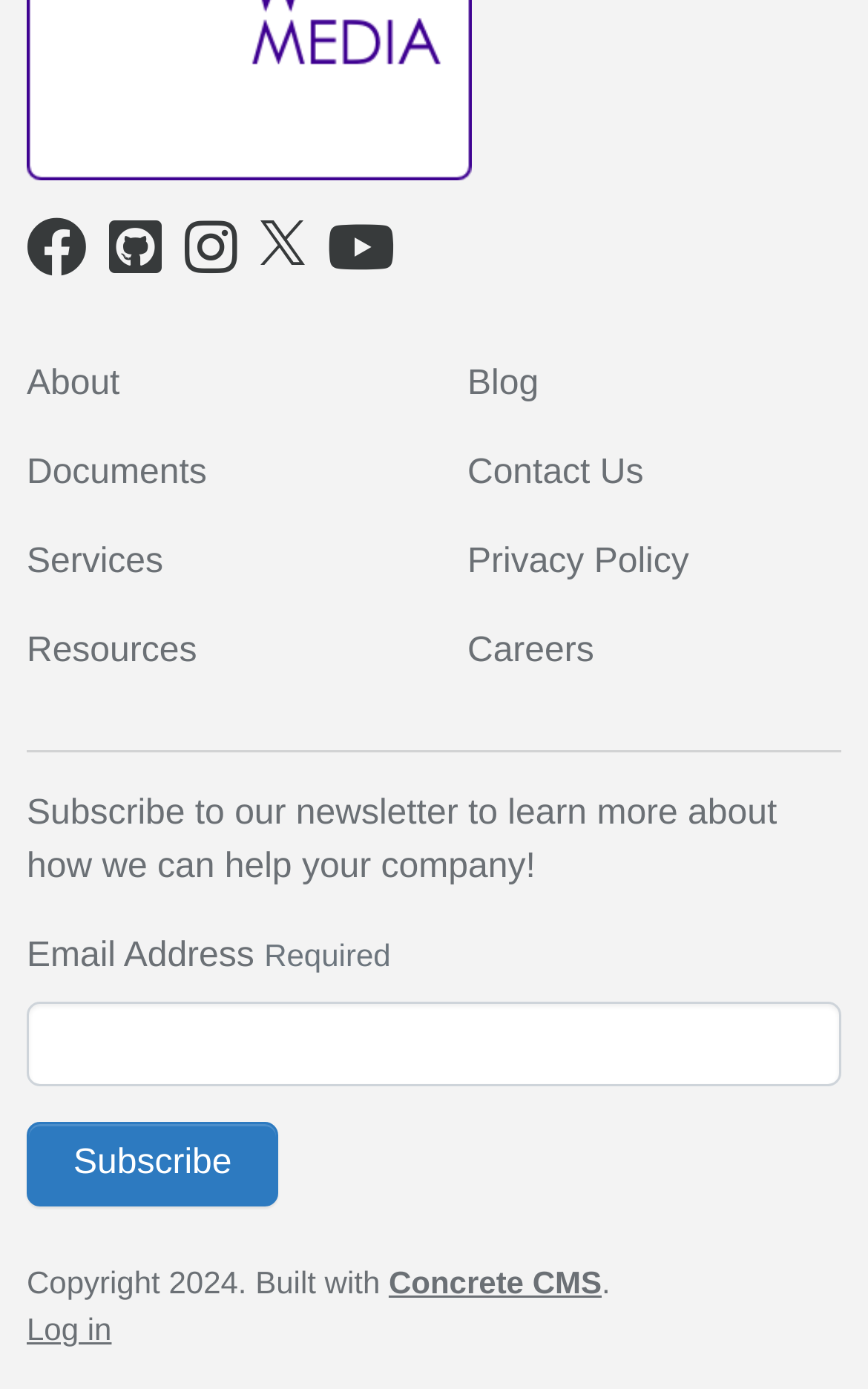What is the function of the 'Subscribe' button?
Please respond to the question with a detailed and well-explained answer.

The 'Subscribe' button is located below the textbox with the label 'Email Address', and there is a static text above the textbox saying 'Subscribe to our newsletter to learn more about how we can help your company!'. Therefore, I infer that the function of the 'Subscribe' button is to subscribe to the newsletter.